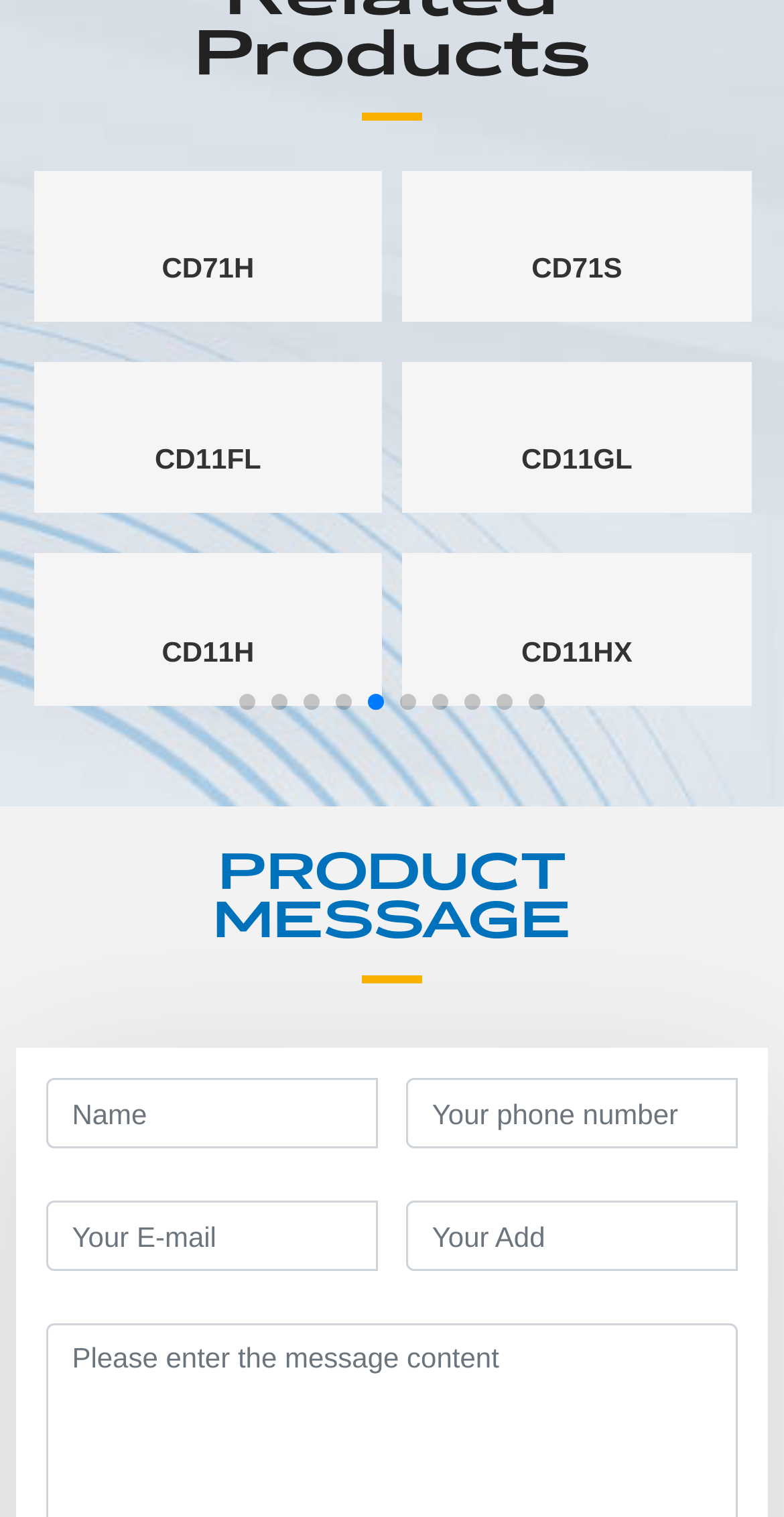Use a single word or phrase to answer the question:
What is the purpose of the buttons?

Navigate slides